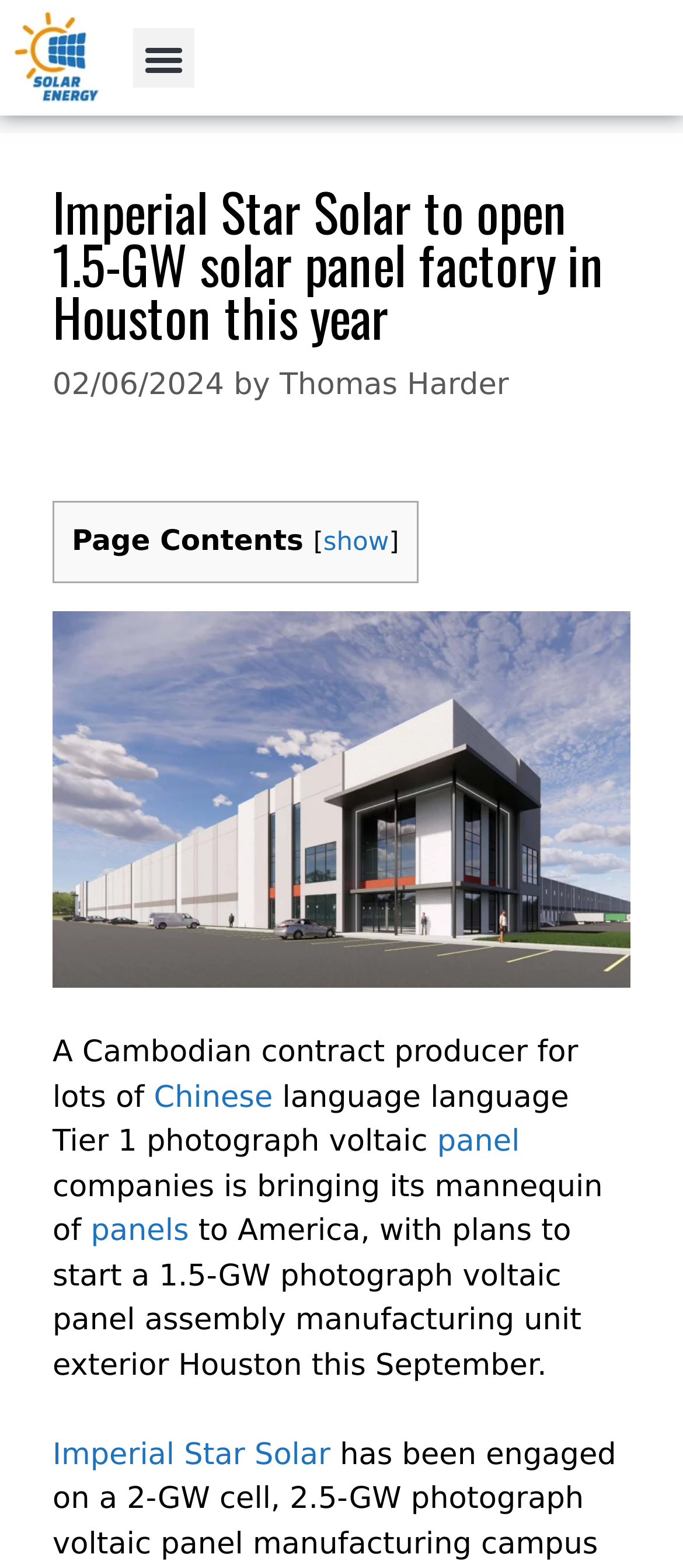Find the coordinates for the bounding box of the element with this description: "Imperial Star Solar".

[0.077, 0.917, 0.484, 0.939]